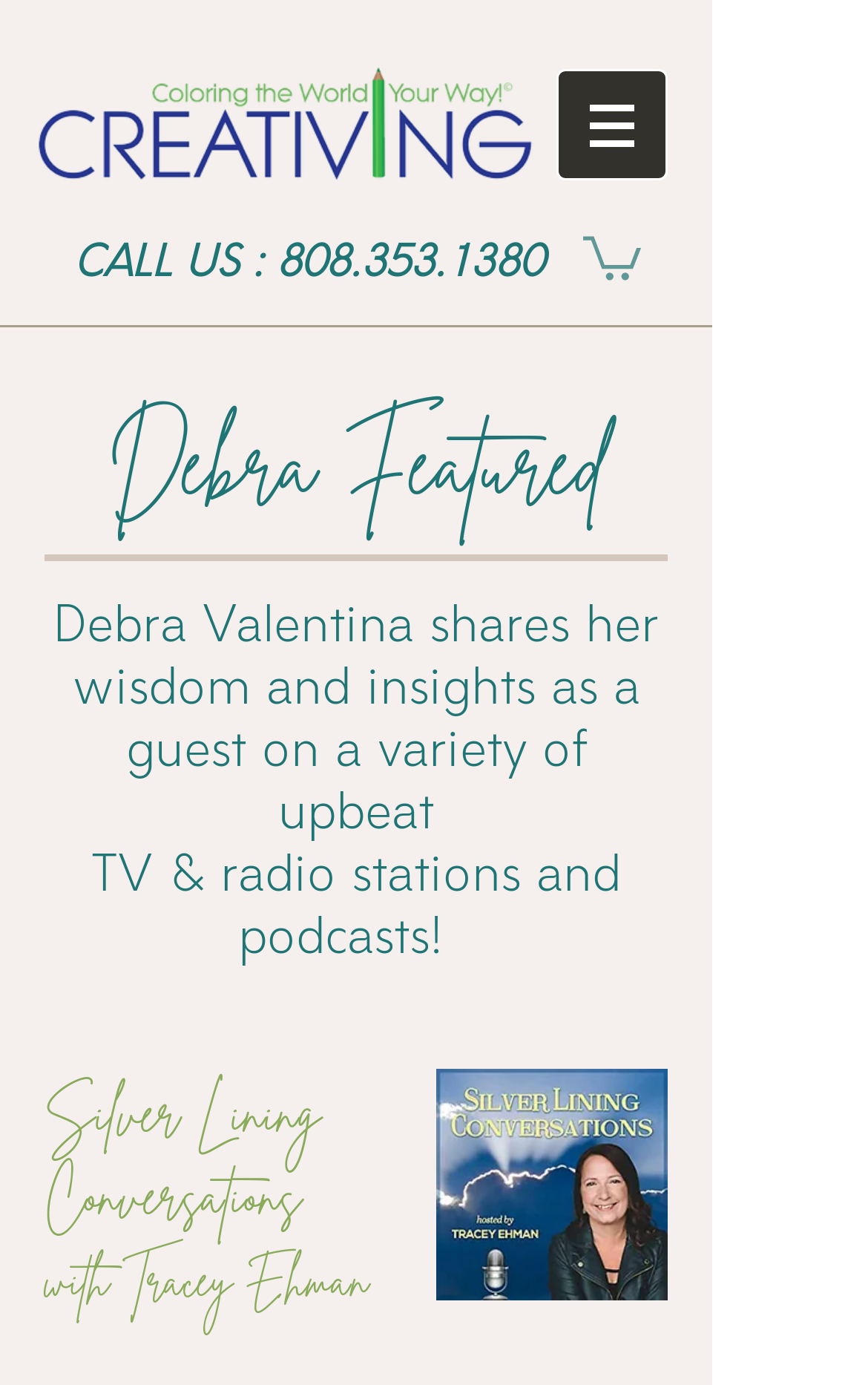How many types of media does Debra Valentina appear on?
Examine the image closely and answer the question with as much detail as possible.

Based on the webpage, Debra Valentina appears on three types of media: TV, radio stations, and podcasts, as mentioned in the heading.